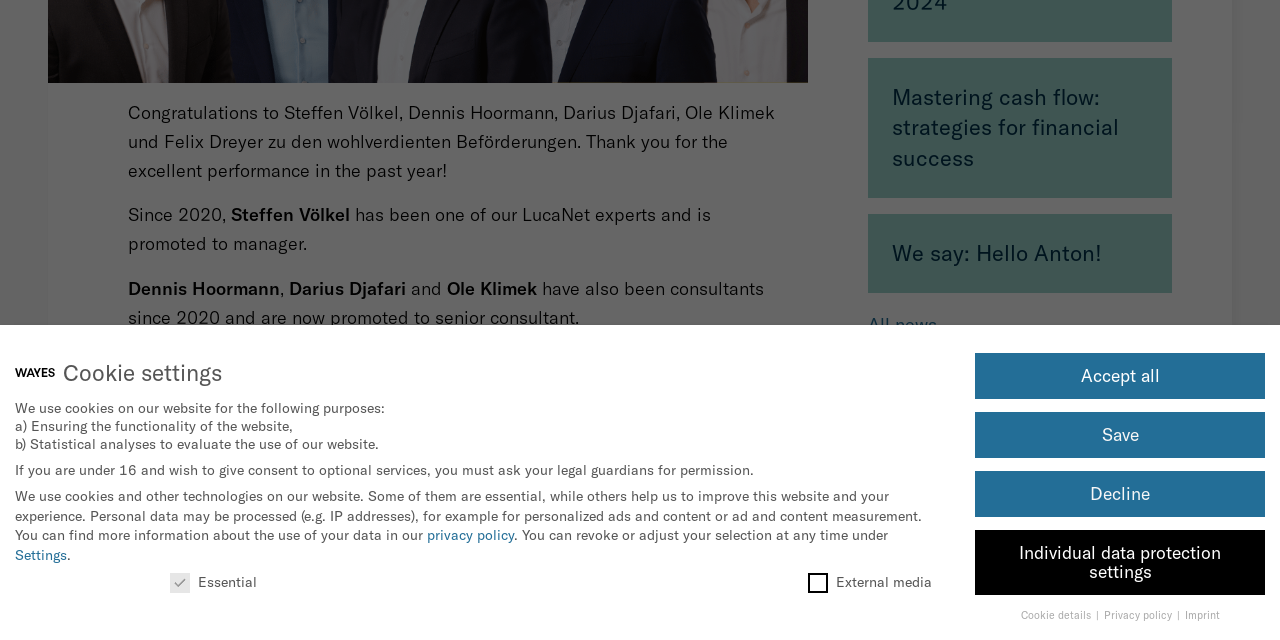Please find the bounding box coordinates in the format (top-left x, top-left y, bottom-right x, bottom-right y) for the given element description. Ensure the coordinates are floating point numbers between 0 and 1. Description: privacy policy

[0.334, 0.823, 0.402, 0.851]